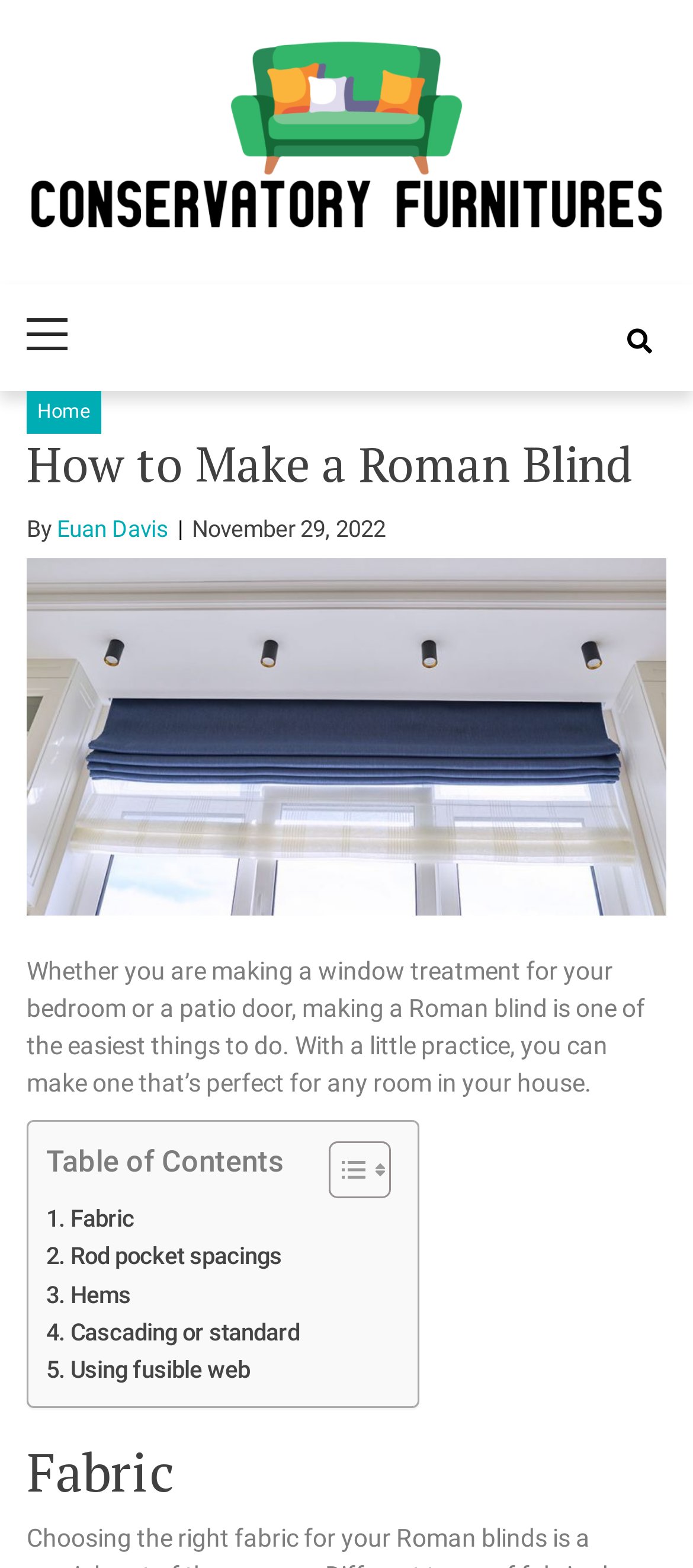Please find the bounding box for the UI component described as follows: "Conservatory Furnitures".

[0.174, 0.153, 0.864, 0.269]